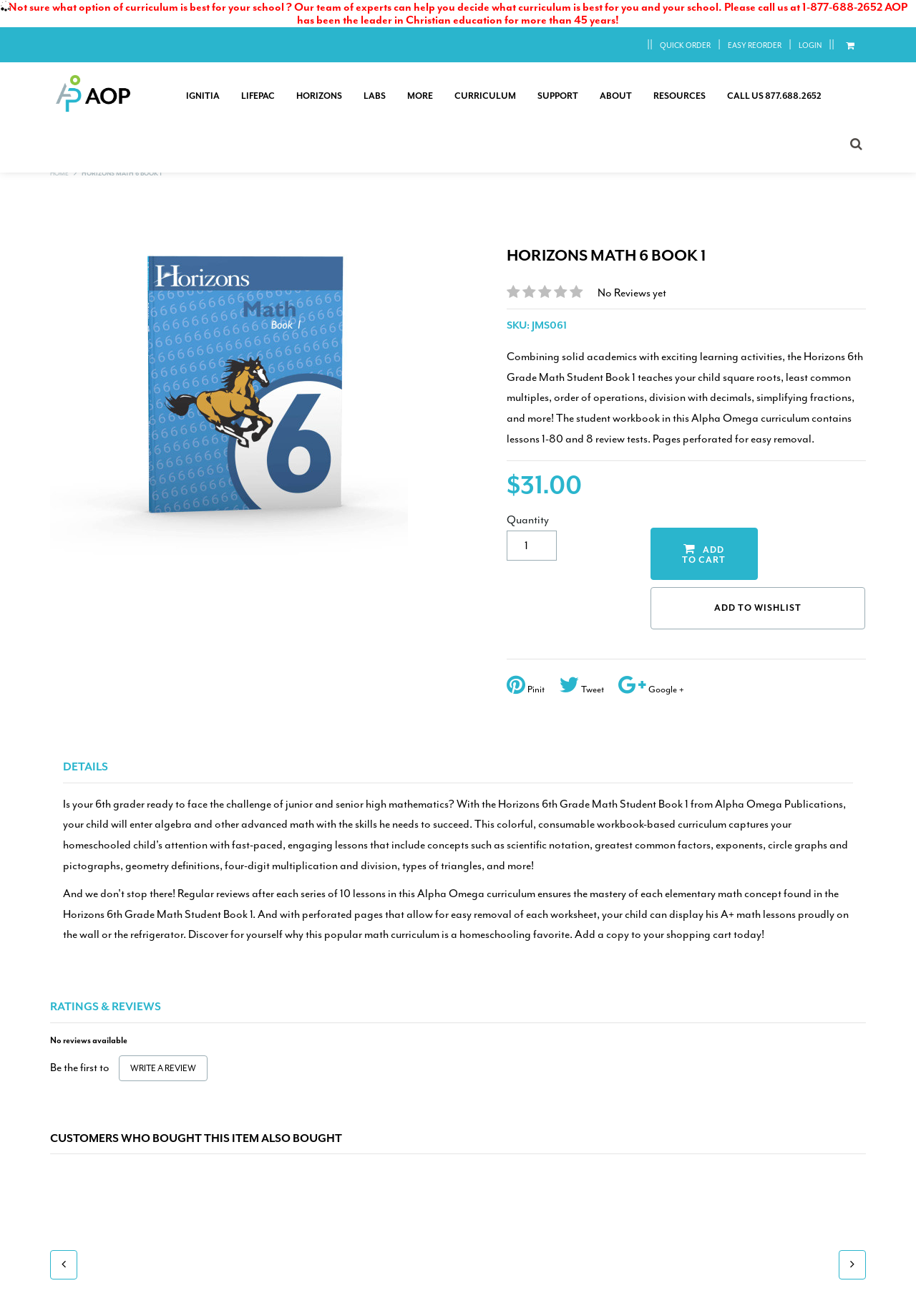Determine the bounding box coordinates for the clickable element required to fulfill the instruction: "Click the LOGIN link". Provide the coordinates as four float numbers between 0 and 1, i.e., [left, top, right, bottom].

[0.864, 0.028, 0.905, 0.041]